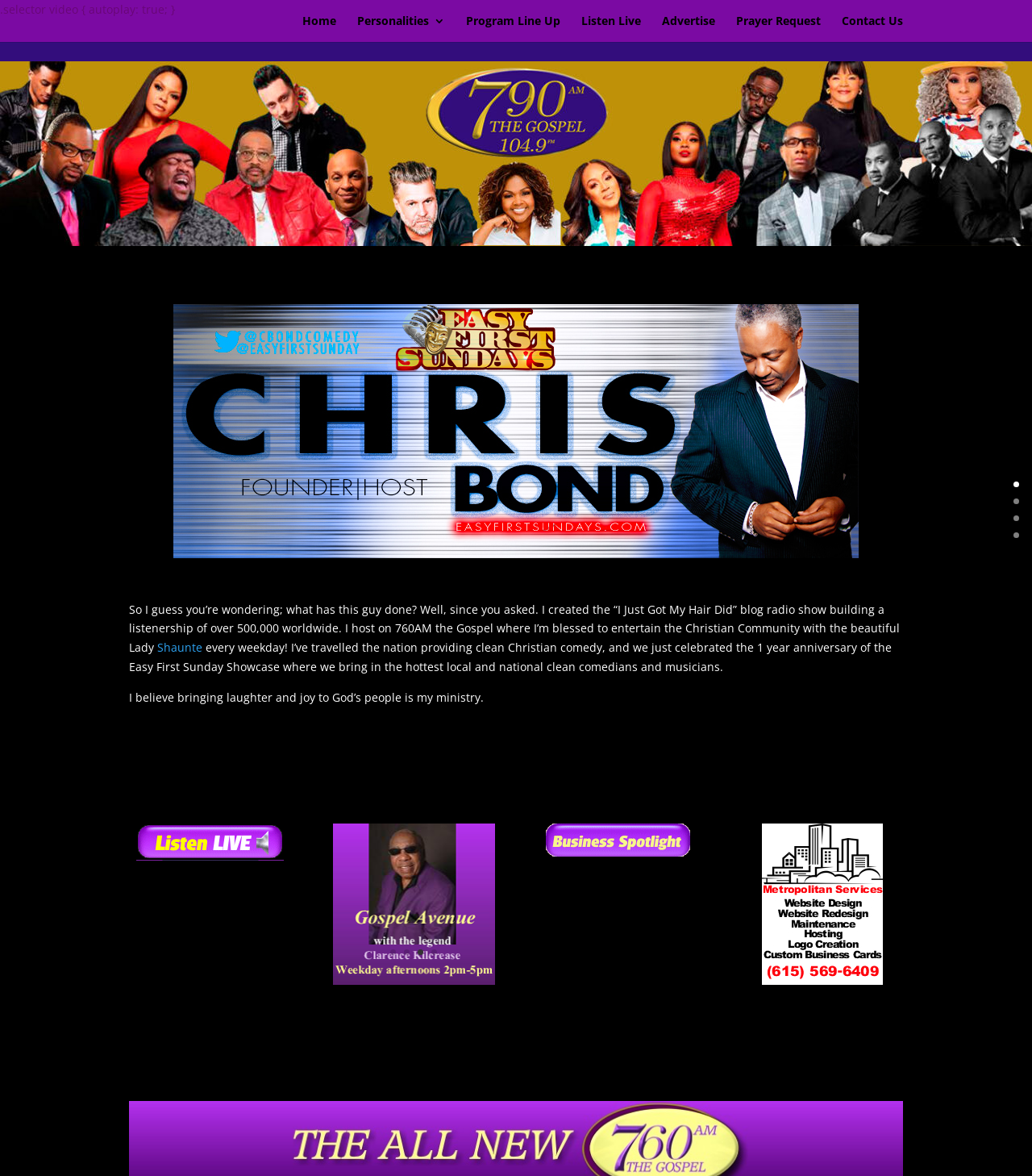Please provide the bounding box coordinates for the element that needs to be clicked to perform the instruction: "Click on the 'Shaunte' link". The coordinates must consist of four float numbers between 0 and 1, formatted as [left, top, right, bottom].

[0.152, 0.544, 0.196, 0.557]